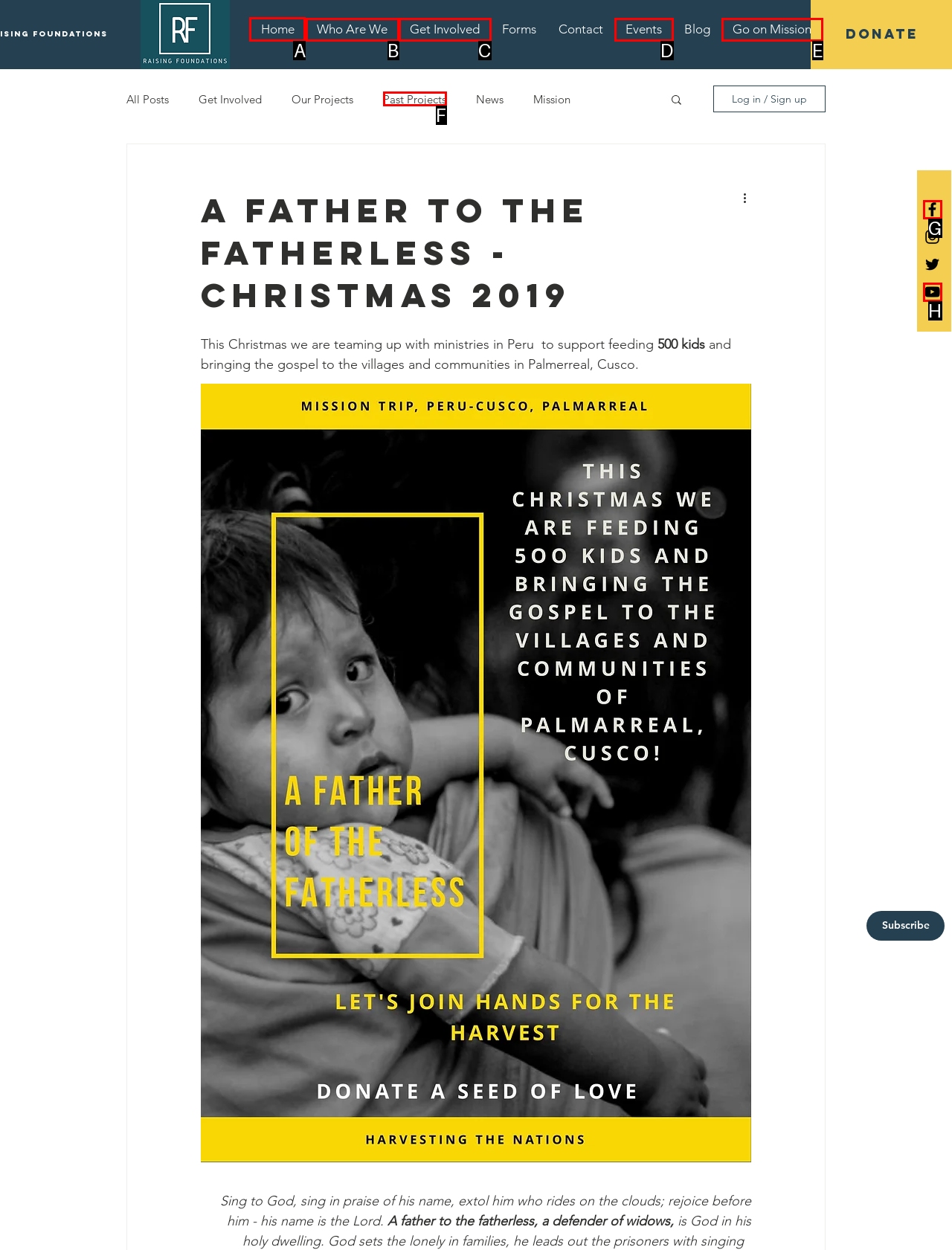Select the letter of the option that should be clicked to achieve the specified task: Go to the Home page. Respond with just the letter.

A